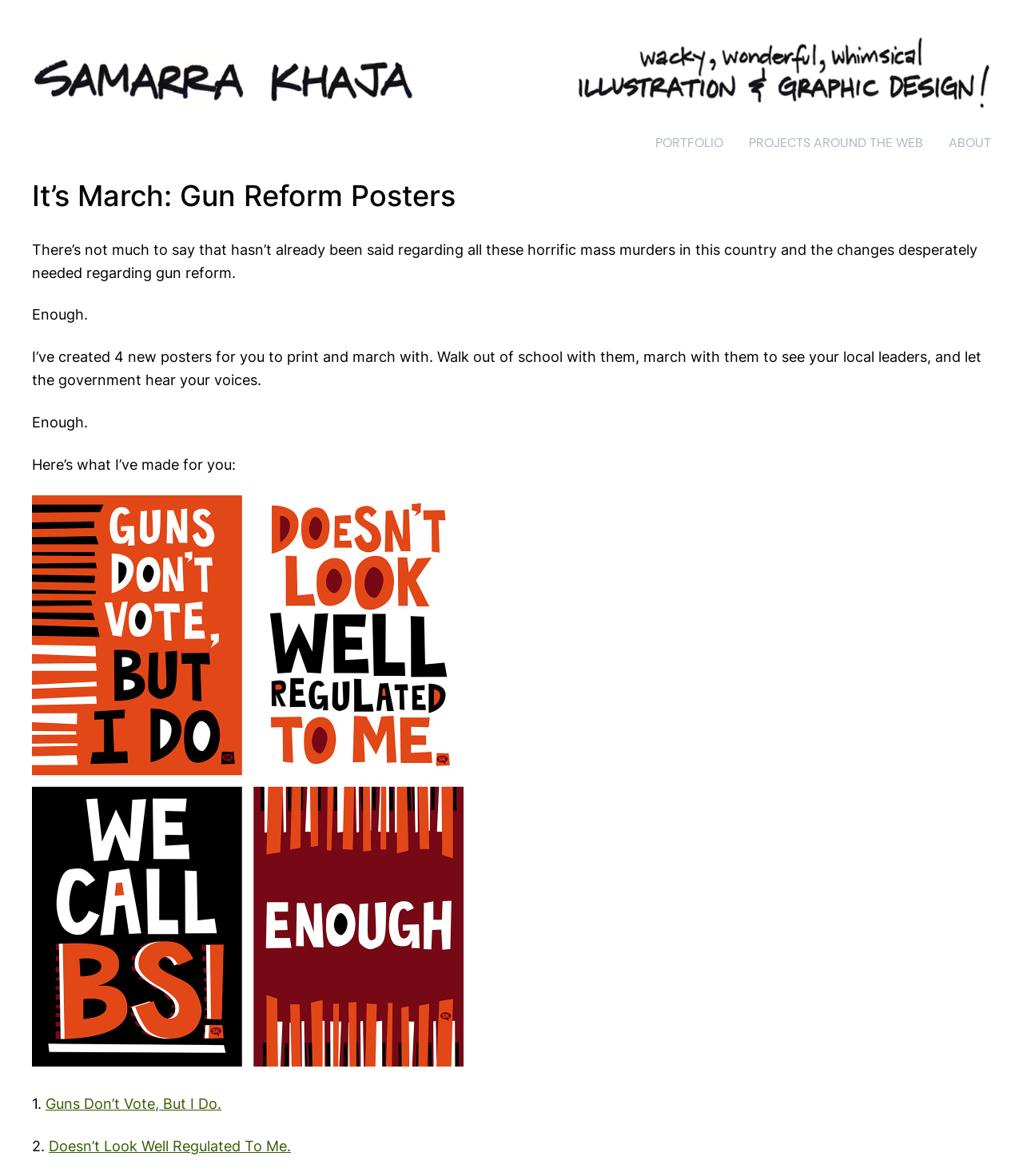Can you find the bounding box coordinates for the UI element given this description: "Projects Around The Web"? Provide the coordinates as four float numbers between 0 and 1: [left, top, right, bottom].

[0.732, 0.113, 0.902, 0.13]